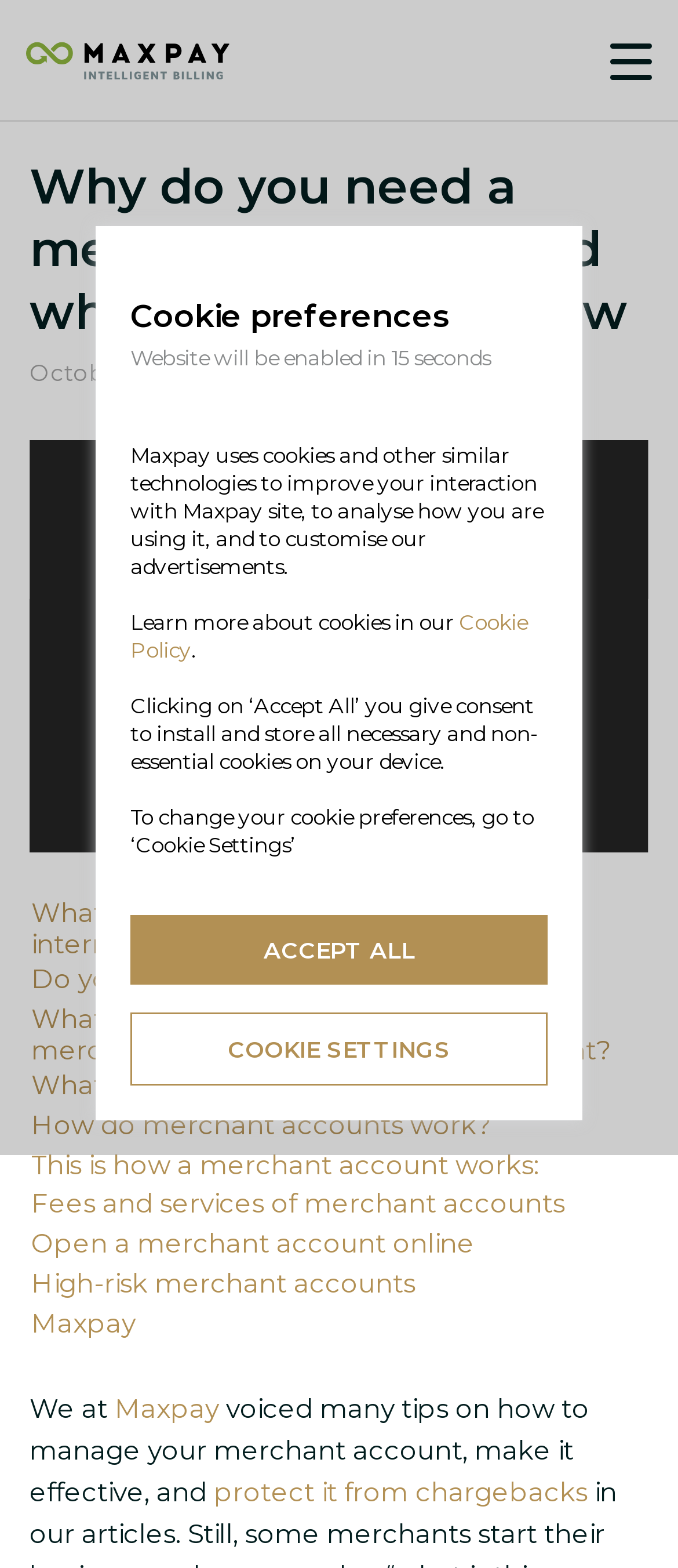Please specify the bounding box coordinates of the area that should be clicked to accomplish the following instruction: "Learn more about 'What are a merchant account and an internet merchant account?'". The coordinates should consist of four float numbers between 0 and 1, i.e., [left, top, right, bottom].

[0.046, 0.573, 0.903, 0.613]